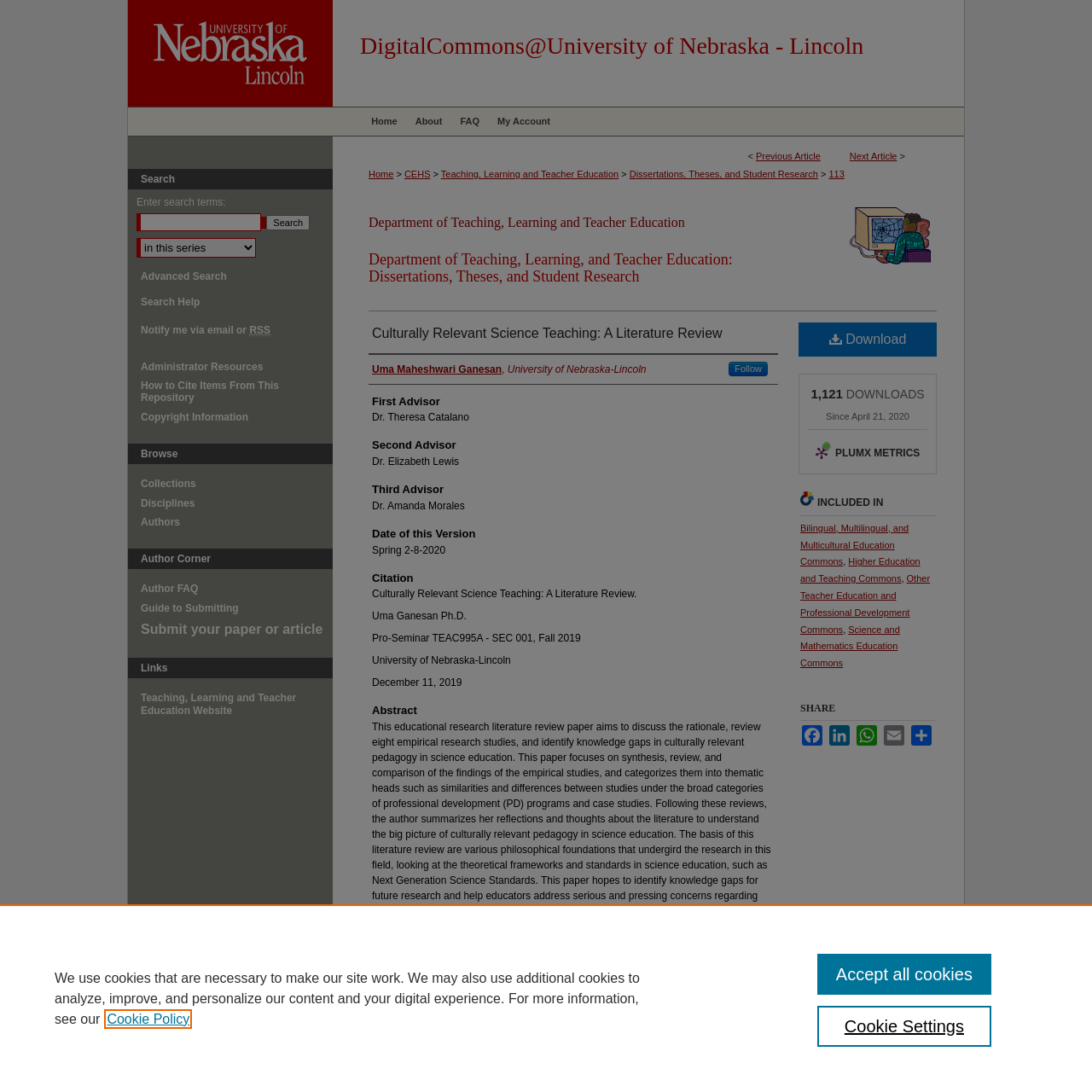Describe all the significant parts and information present on the webpage.

This webpage is a research paper titled "Culturally Relevant Science Teaching: A Literature Review" by Uma Maheshwari Ganesan. At the top of the page, there is a menu link and a link to "DigitalCommons@University of Nebraska - Lincoln" with an accompanying image. Below this, there is a navigation menu with links to "My Account", "FAQ", "About", and "Home".

On the left side of the page, there is a breadcrumb navigation menu with links to "Home", "CEHS", "Teaching, Learning and Teacher Education", "Dissertations, Theses, and Student Research", and "113". Next to this, there is a heading that reads "Department of Teaching, Learning and Teacher Education" with a link to the department's page and an image.

The main content of the page is divided into several sections. The first section displays the title of the paper, the author's name, and a link to follow the author. Below this, there are sections for the first advisor, second advisor, and third advisor, each with the advisor's name. The next section displays the date of the paper's version.

Following this, there is a citation section with the paper's title, the author's name, and the university's name. Below this, there is an abstract section that summarizes the paper's content. The abstract is a lengthy text that discusses the paper's aim, methodology, and findings.

On the right side of the page, there are several links and buttons, including a "Download" link, a "PLUMX METRICS" link with an image, and a section that displays the number of downloads and the date since the paper was uploaded. There are also links to "INCLUDED IN" sections, which list the paper's categories, such as "Bilingual, Multilingual, and Multicultural Education Commons" and "Science and Mathematics Education Commons".

Further down the page, there is a "SHARE" section with links to share the paper on social media platforms like Facebook, LinkedIn, and WhatsApp, as well as an email link. At the bottom of the page, there is a search bar with a label "Enter search terms:" and a search button. There are also links to "Advanced Search", "Search Help", and "Notify me via email or RSS".